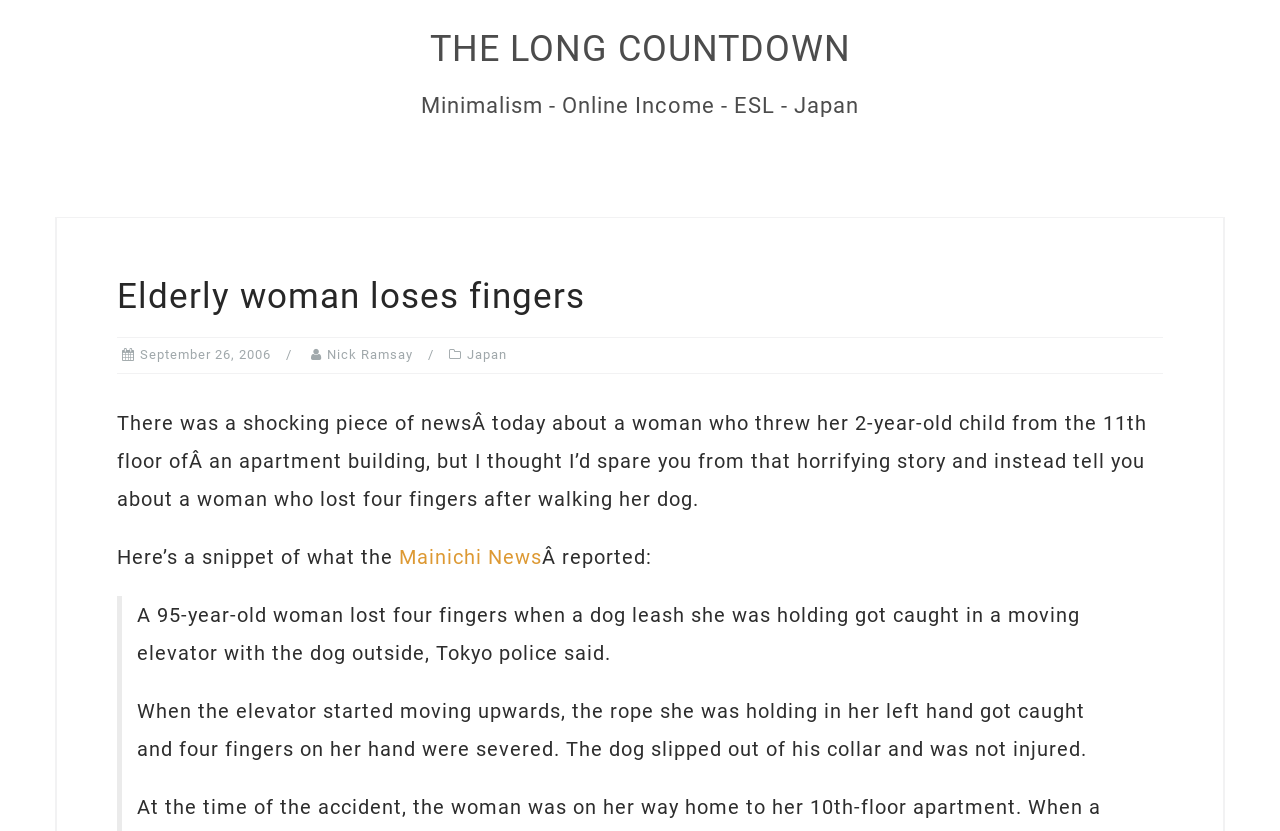Using the given element description, provide the bounding box coordinates (top-left x, top-left y, bottom-right x, bottom-right y) for the corresponding UI element in the screenshot: Japan

[0.365, 0.417, 0.396, 0.435]